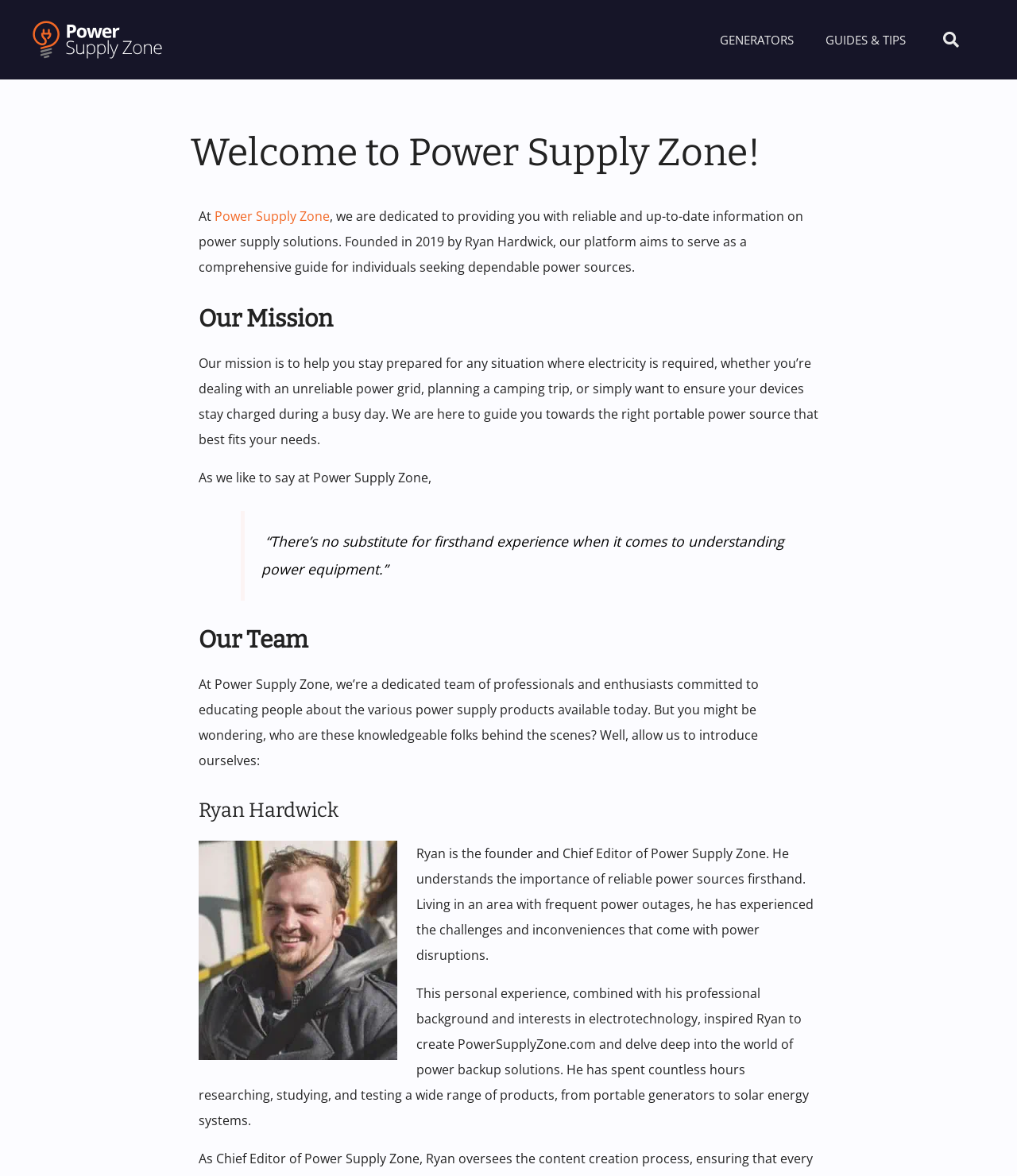What is the name of the founder of Power Supply Zone?
Provide an in-depth and detailed explanation in response to the question.

I found the answer by looking at the section 'Our Team' where it introduces the founder and Chief Editor of Power Supply Zone, which is Ryan Hardwick.